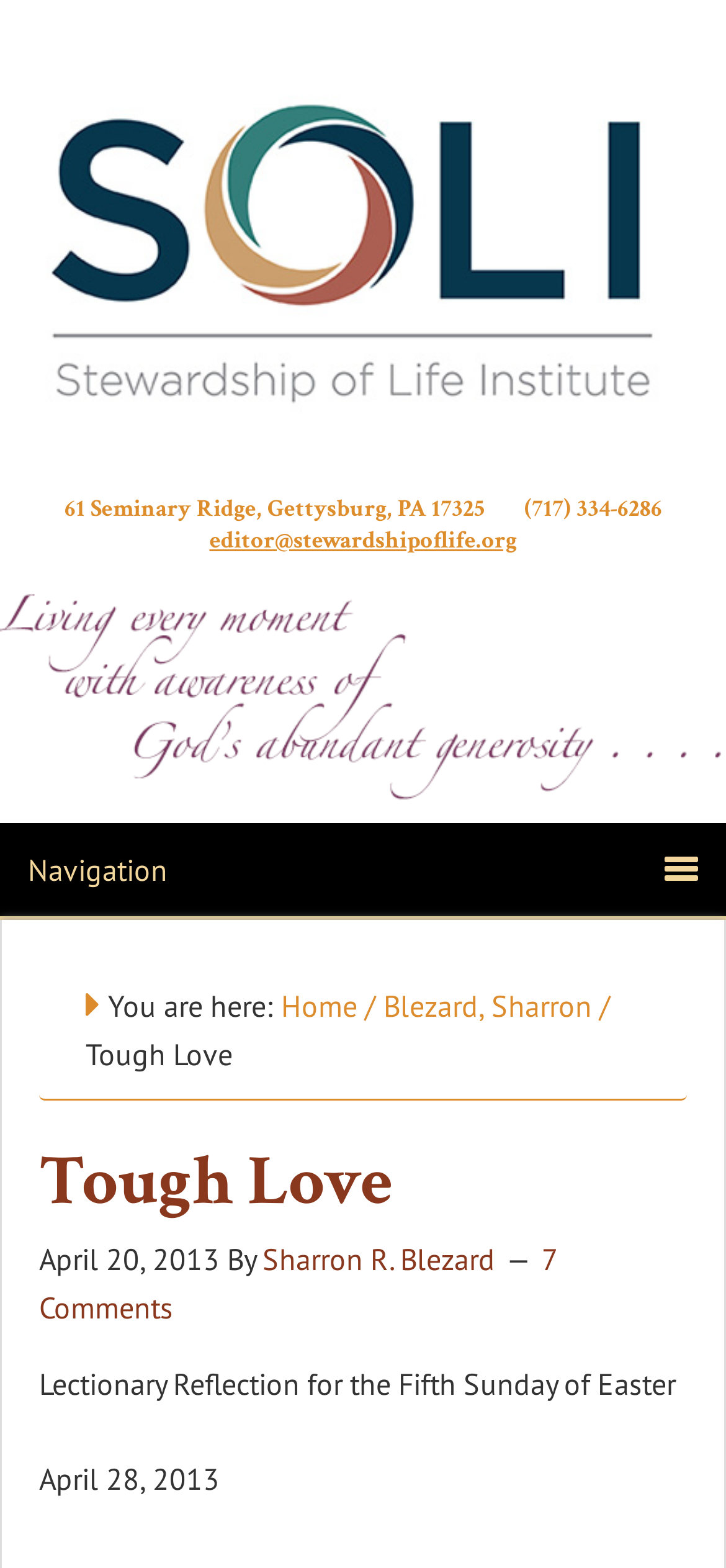Write a detailed summary of the webpage.

The webpage is titled "Tough Love" and appears to be a blog post or article. At the top left, there is a link to "Stewardship of Life". Below this, there is a block of text containing an address and phone number. To the right of this text, there is an email link. 

Below these elements, there is a large image that spans the entire width of the page. 

Underneath the image, there is a navigation section with a heading that reads "Navigation". This section contains a breadcrumb trail, which shows the user's current location within the website. The trail consists of links to "Home" and "Blezard, Sharron", separated by generic breadcrumb separators. 

Below the navigation section, there is a main content area with a heading that reads "Tough Love". This heading is followed by a subheading that reads "Lectionary Reflection for the Fifth Sunday of Easter". The date "April 20, 2013" is displayed below this, along with the author's name, "Sharron R. Blezard", and a link to "7 Comments".